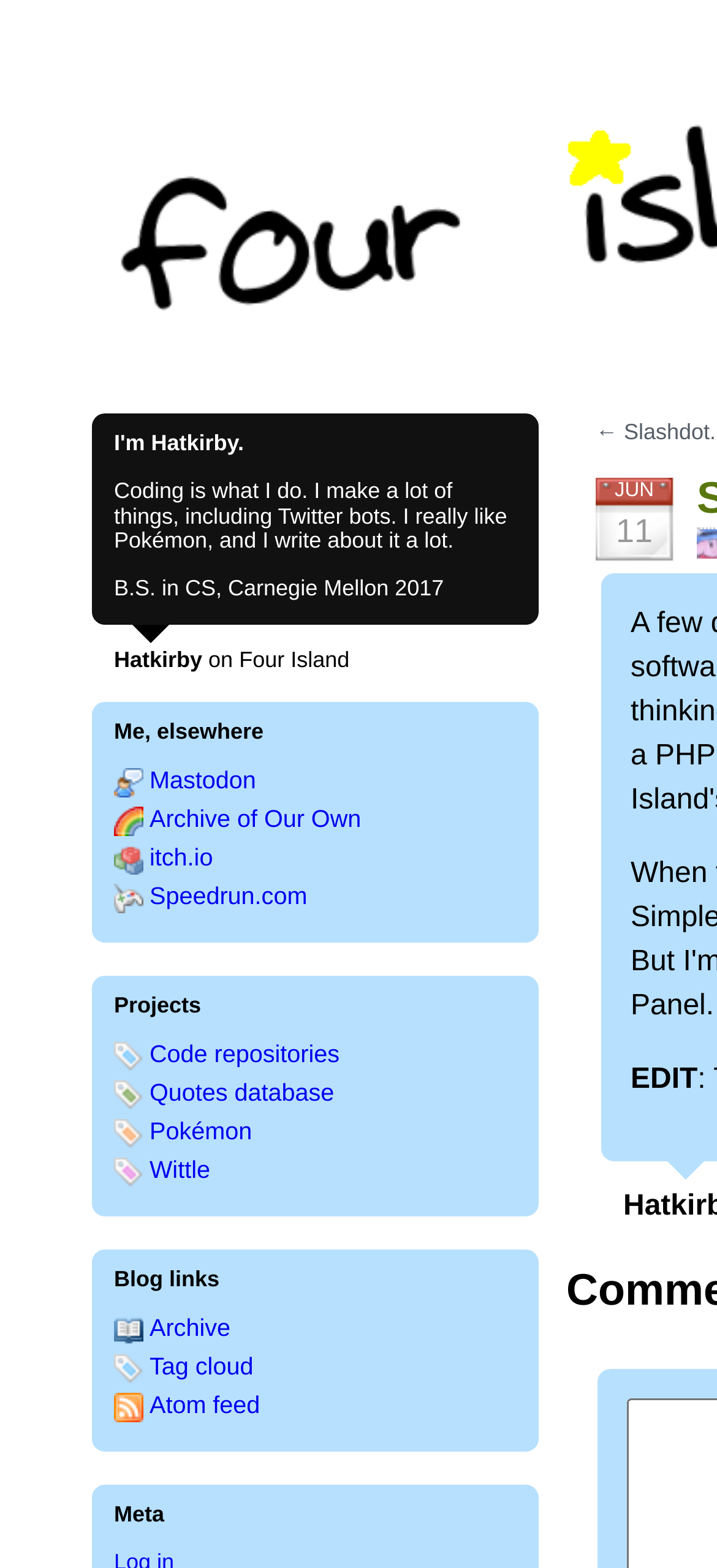Please give a succinct answer using a single word or phrase:
What is the author's name?

Hatkirby